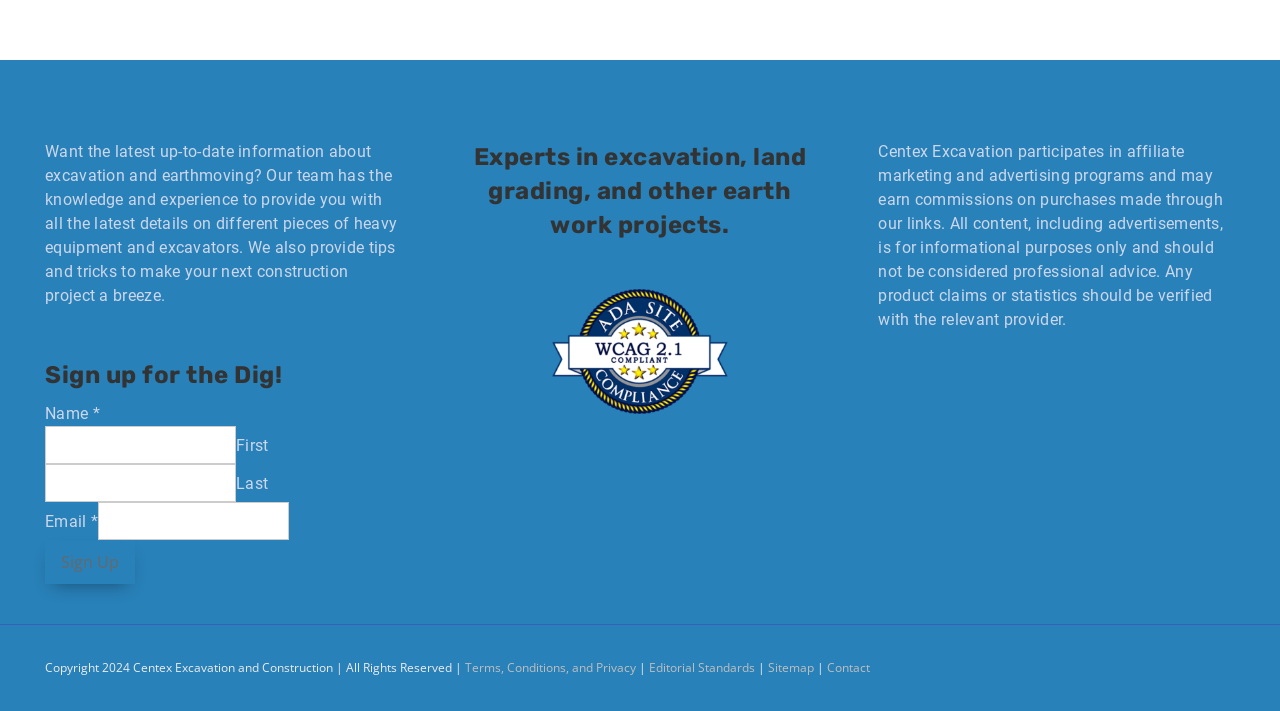Identify the bounding box of the UI component described as: "parent_node: Last name="wpforms[fields][1][last]"".

[0.035, 0.653, 0.184, 0.706]